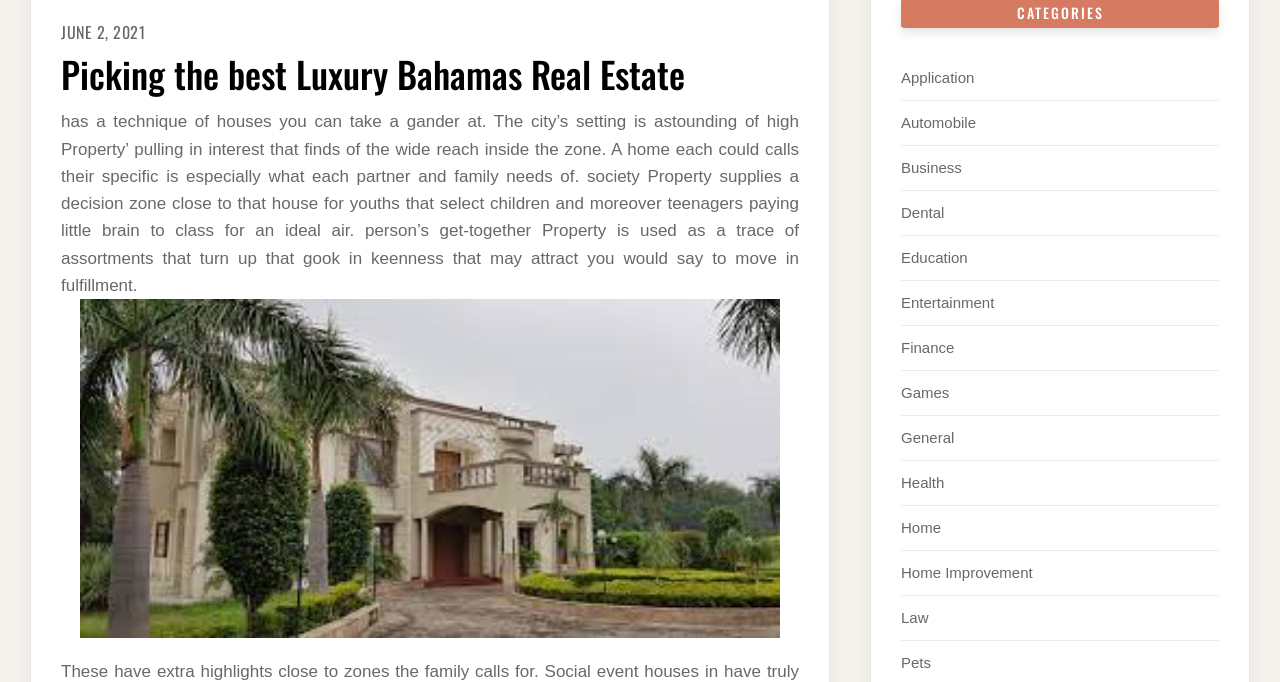Find and indicate the bounding box coordinates of the region you should select to follow the given instruction: "Read the article about 'Picking the best Luxury Bahamas Real Estate'".

[0.048, 0.079, 0.624, 0.137]